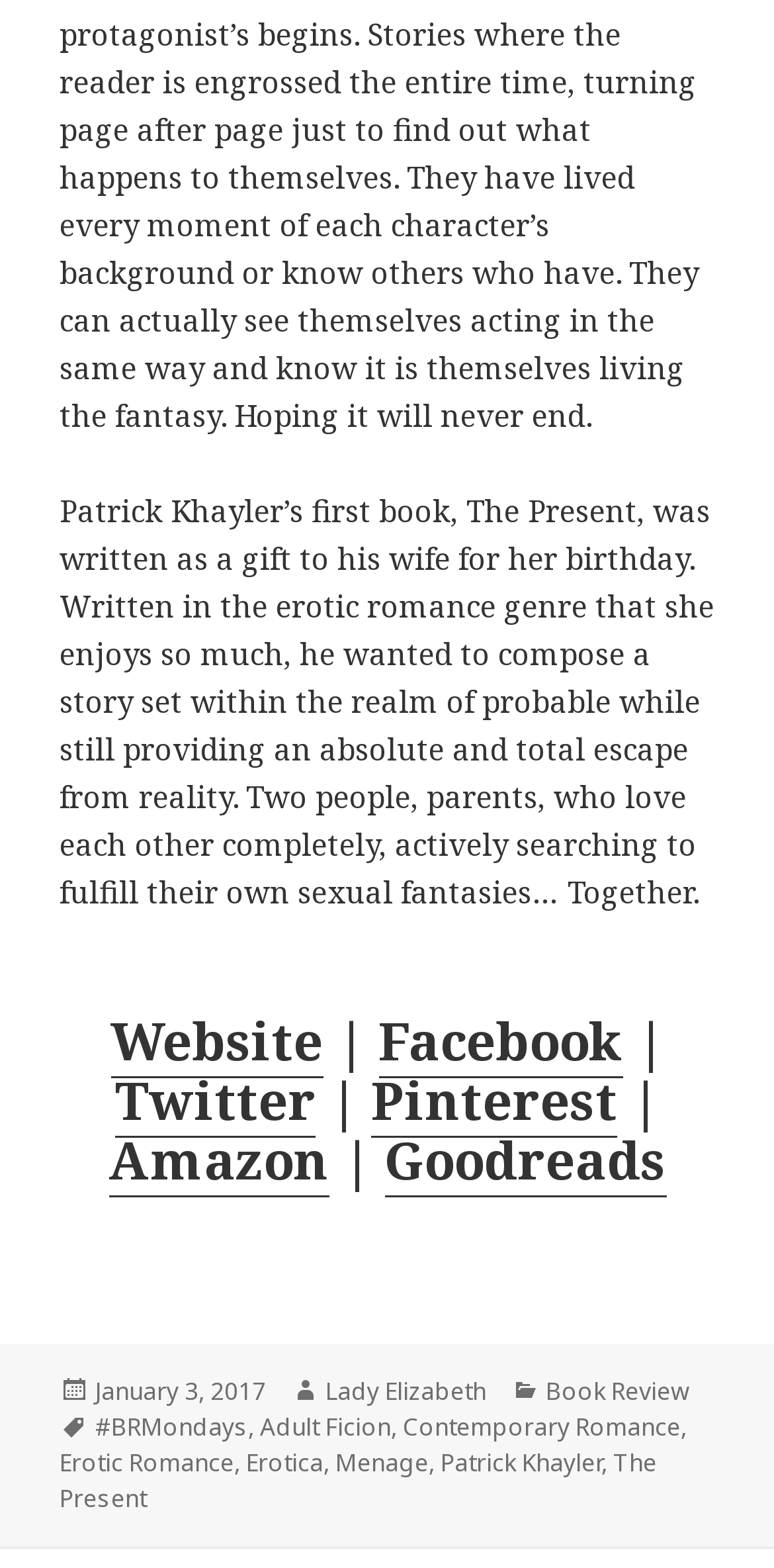Please locate the clickable area by providing the bounding box coordinates to follow this instruction: "Read more about the book 'The Present'".

[0.077, 0.922, 0.849, 0.967]